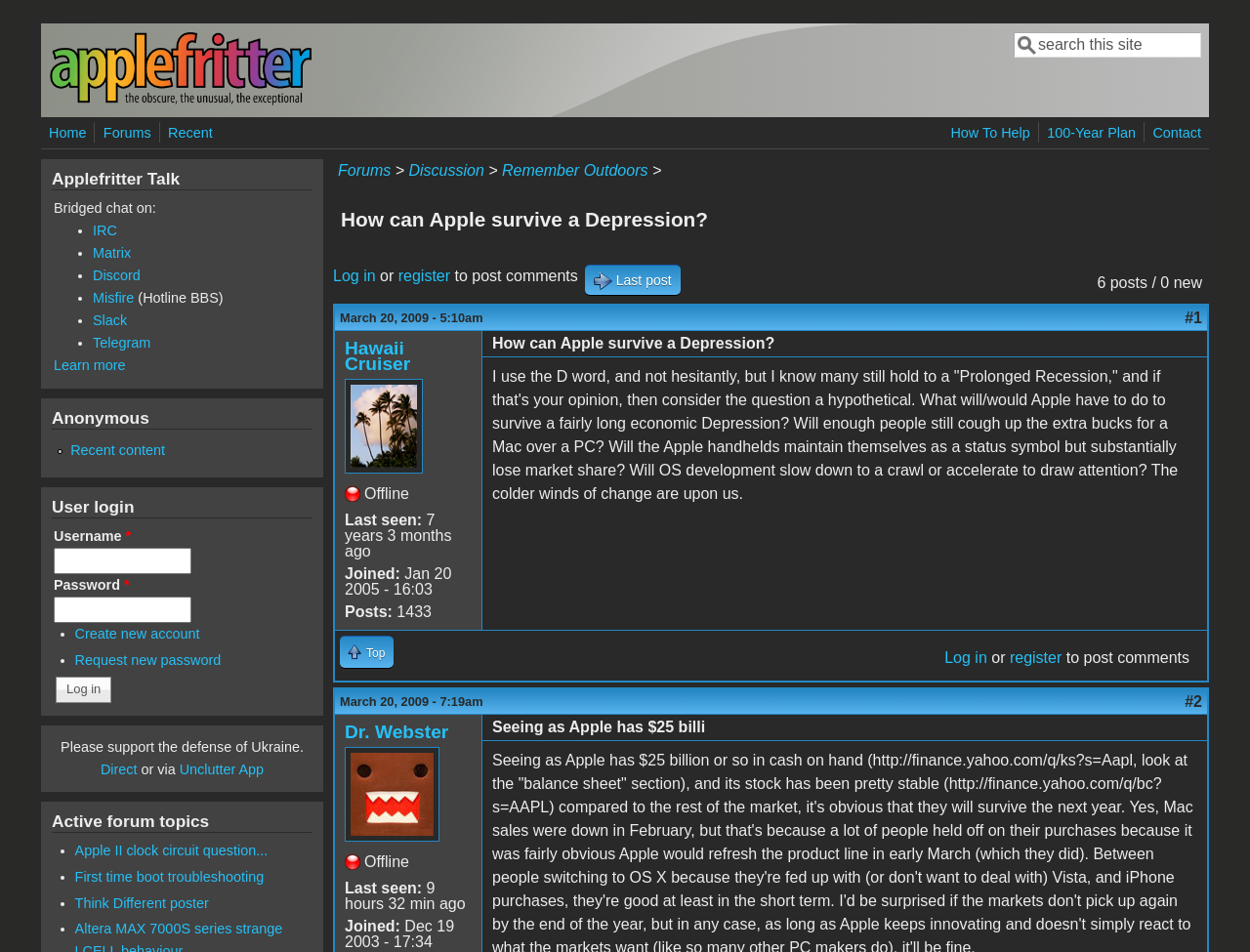Please mark the clickable region by giving the bounding box coordinates needed to complete this instruction: "Search for something".

[0.811, 0.034, 0.961, 0.061]